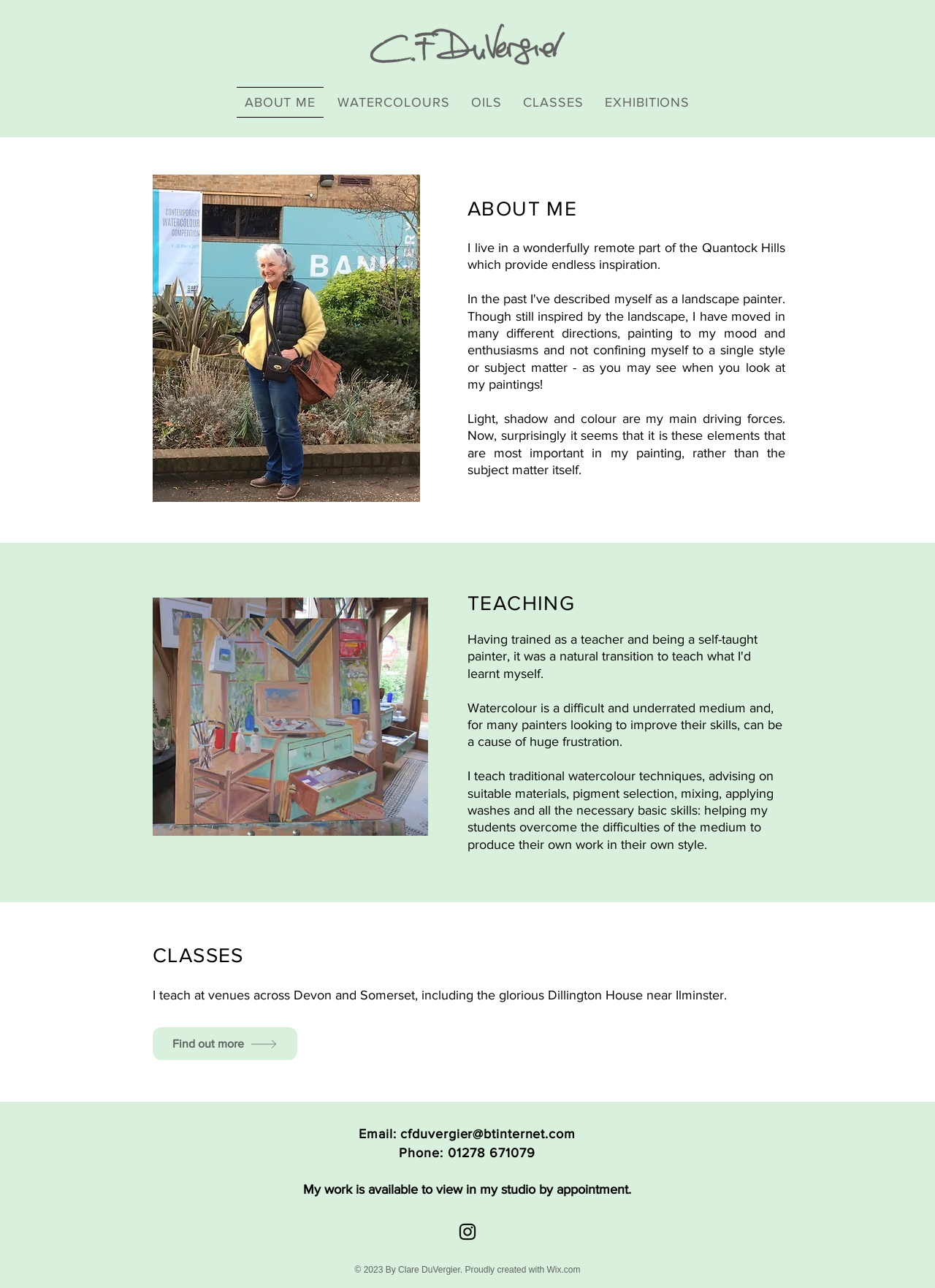What is the medium the artist finds difficult and underrated?
Refer to the image and give a detailed answer to the query.

The artist mentions in the 'TEACHING' section that watercolour is a difficult and underrated medium, and that they teach traditional watercolour techniques to help students overcome its difficulties.